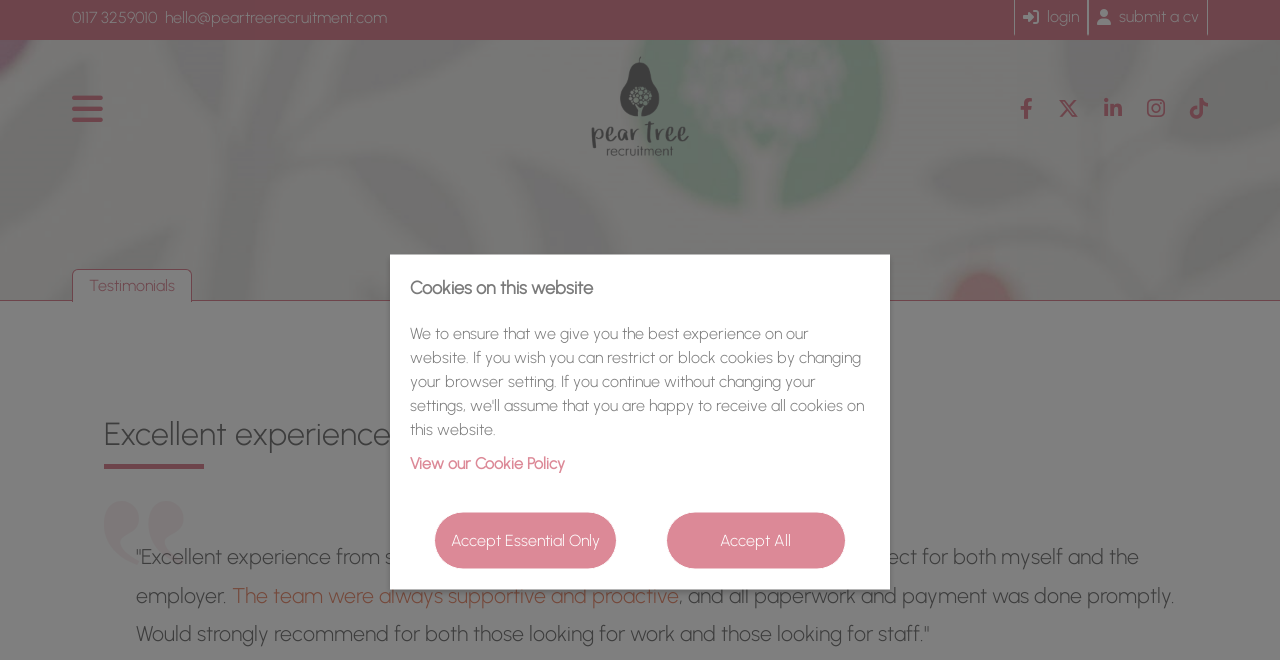Please reply to the following question with a single word or a short phrase:
What is the sentiment of the testimonial on the webpage?

Positive